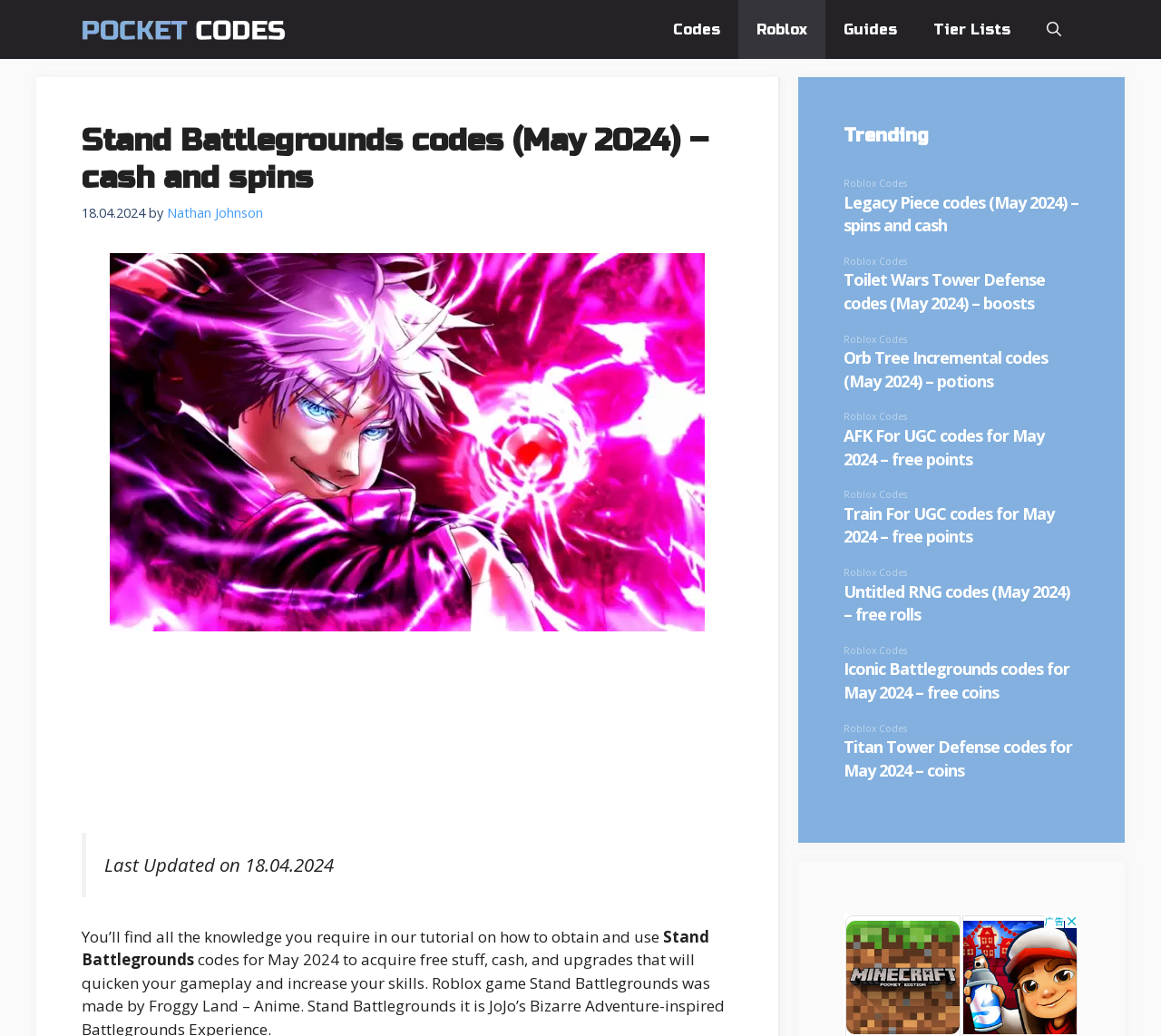Using the information in the image, give a detailed answer to the following question: What is the name of the game mentioned in the main heading?

I read the main heading of the webpage, which says 'Stand Battlegrounds codes (May 2024) – cash and spins'.